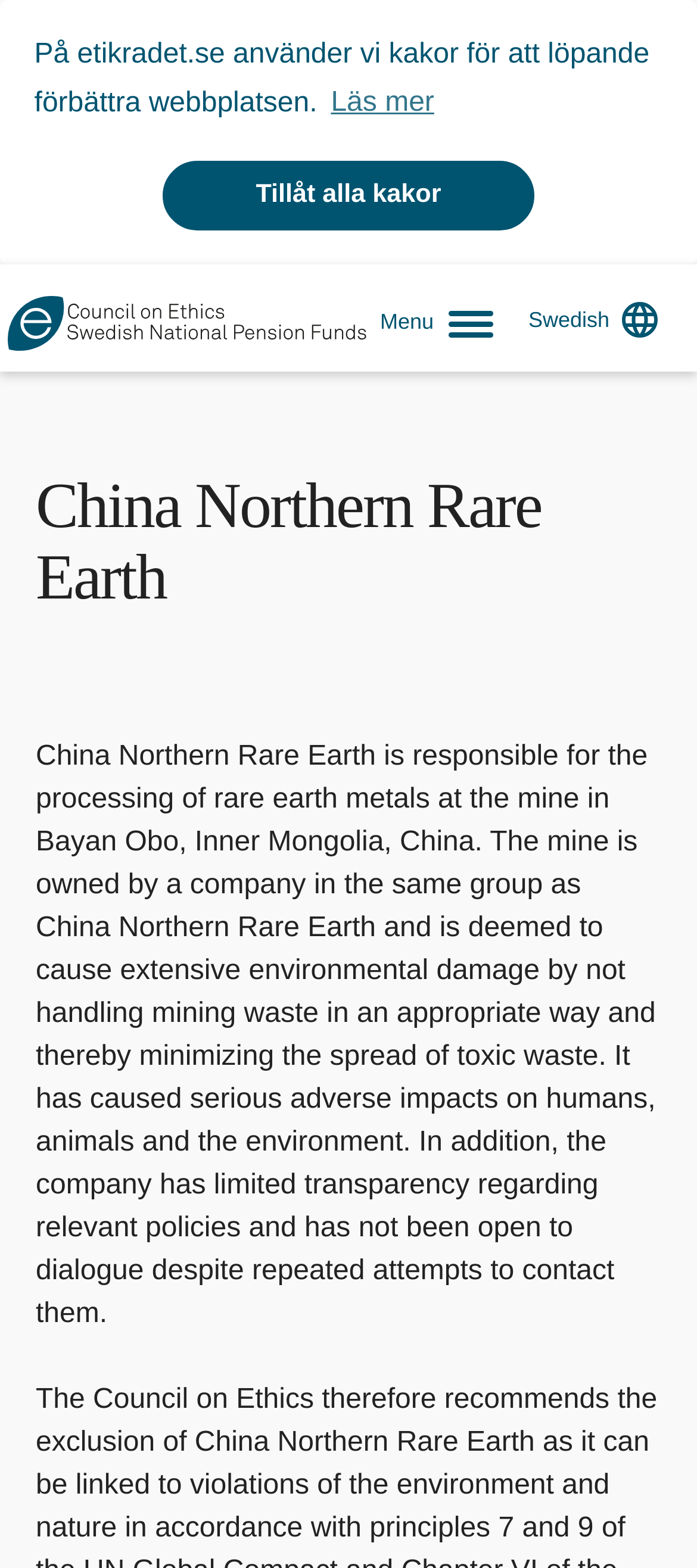Extract the primary heading text from the webpage.

China Northern Rare Earth